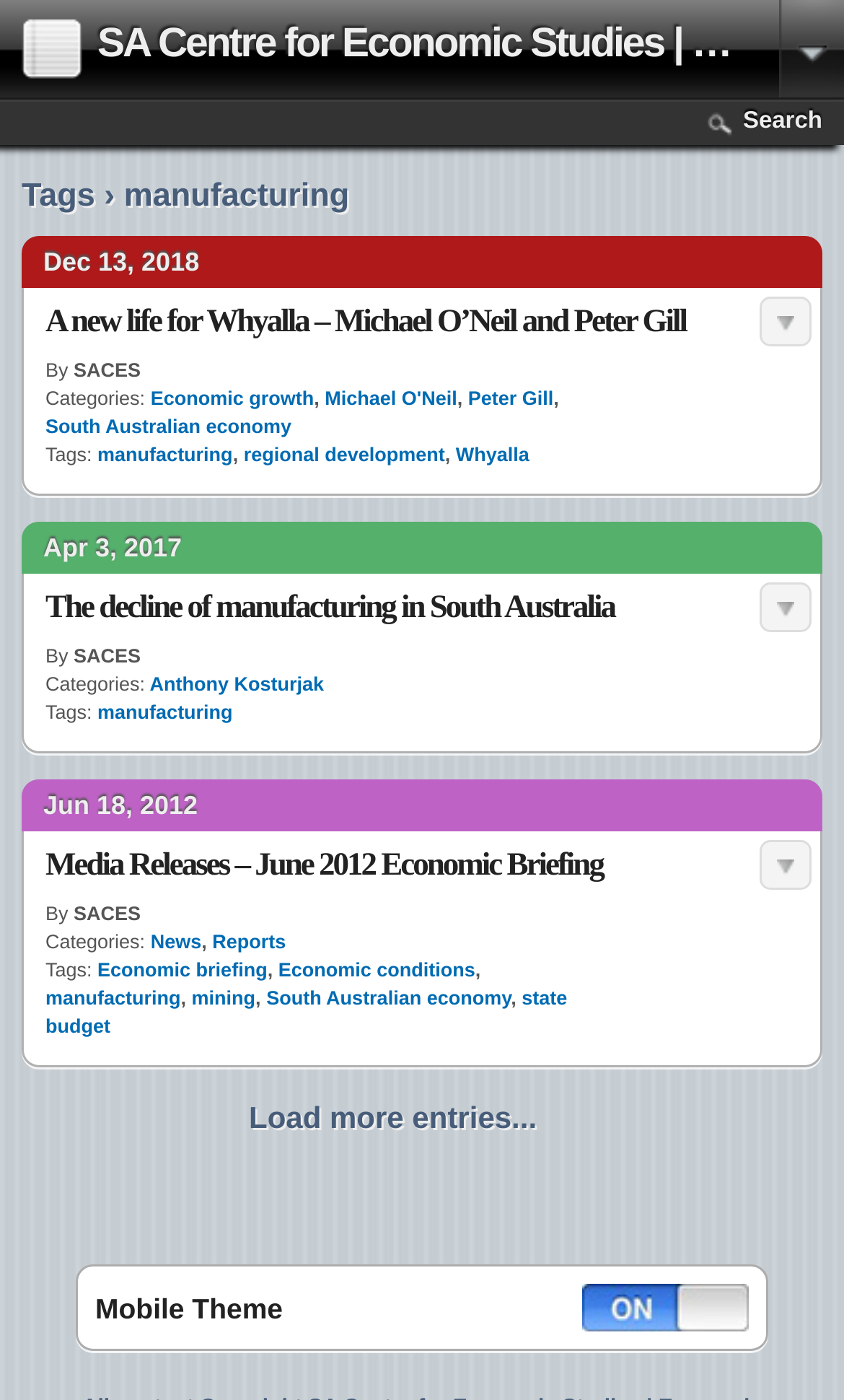Identify the bounding box coordinates for the UI element that matches this description: "Reports".

[0.251, 0.663, 0.339, 0.679]